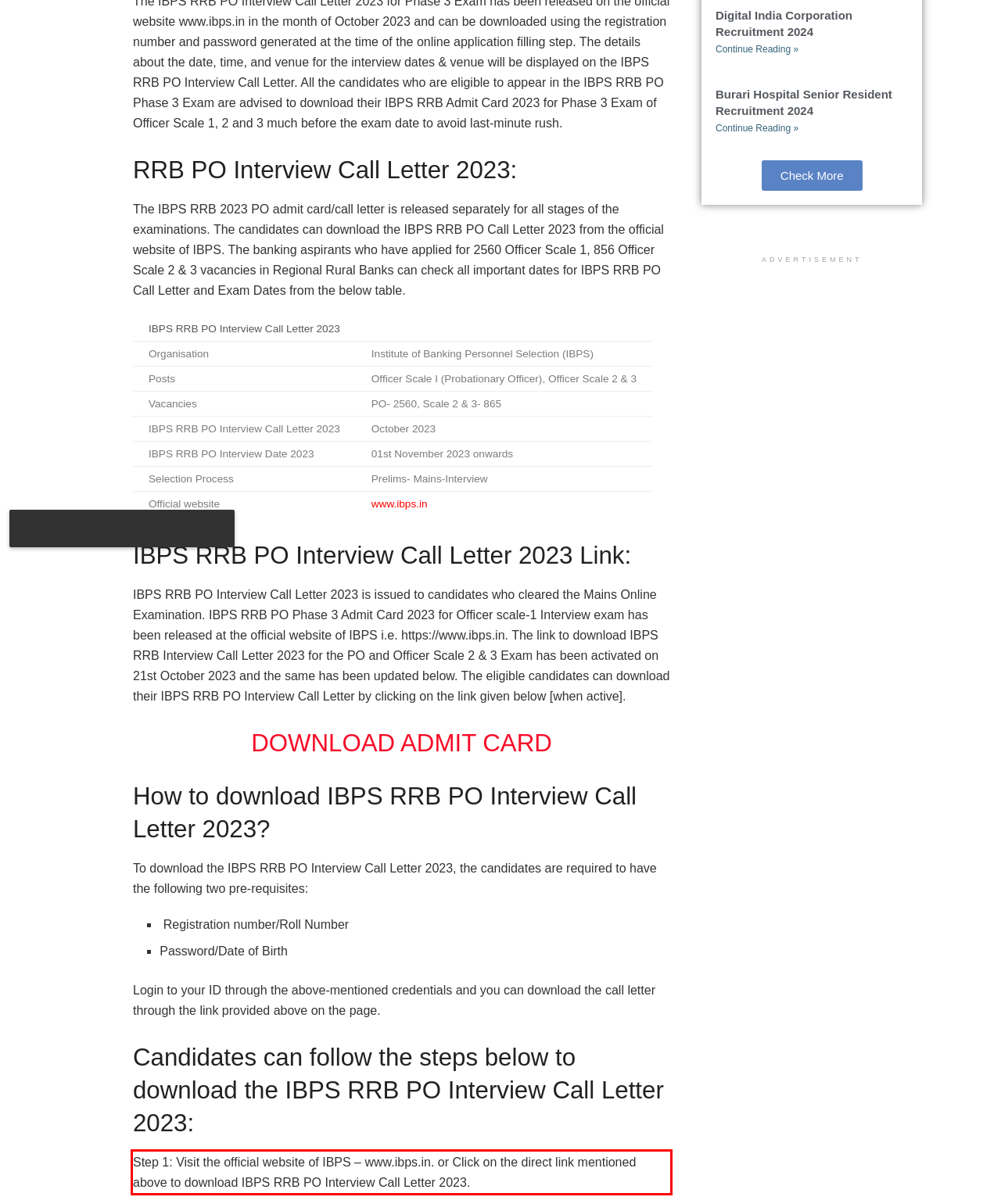Given a screenshot of a webpage containing a red bounding box, perform OCR on the text within this red bounding box and provide the text content.

Step 1: Visit the official website of IBPS – www.ibps.in. or Click on the direct link mentioned above to download IBPS RRB PO Interview Call Letter 2023.